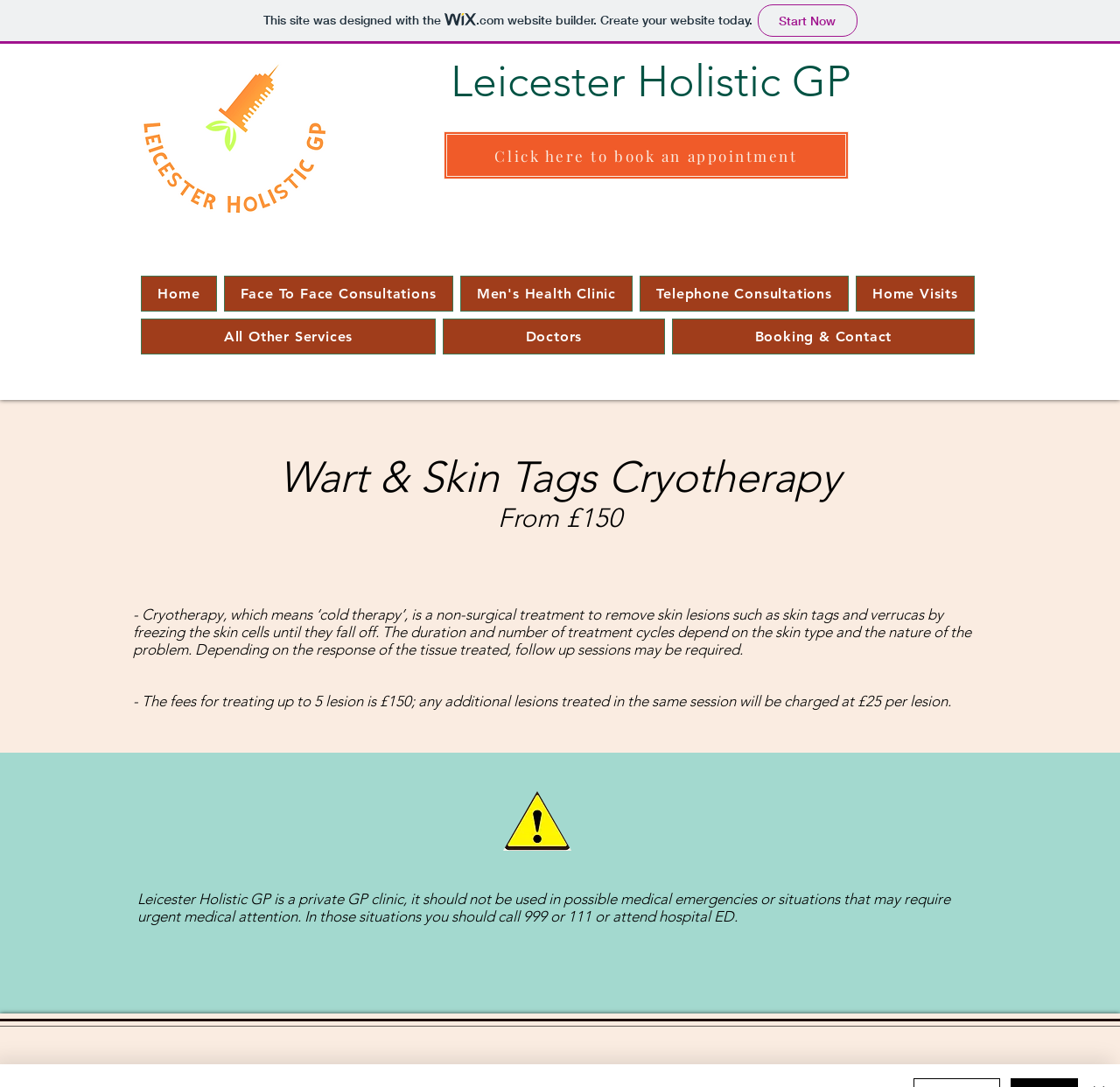What is the treatment method used to remove skin lesions?
Provide a detailed answer to the question, using the image to inform your response.

I found the answer by reading the text on the webpage, which explains that Cryotherapy is a non-surgical treatment to remove skin lesions such as skin tags and verrucas by freezing the skin cells until they fall off.